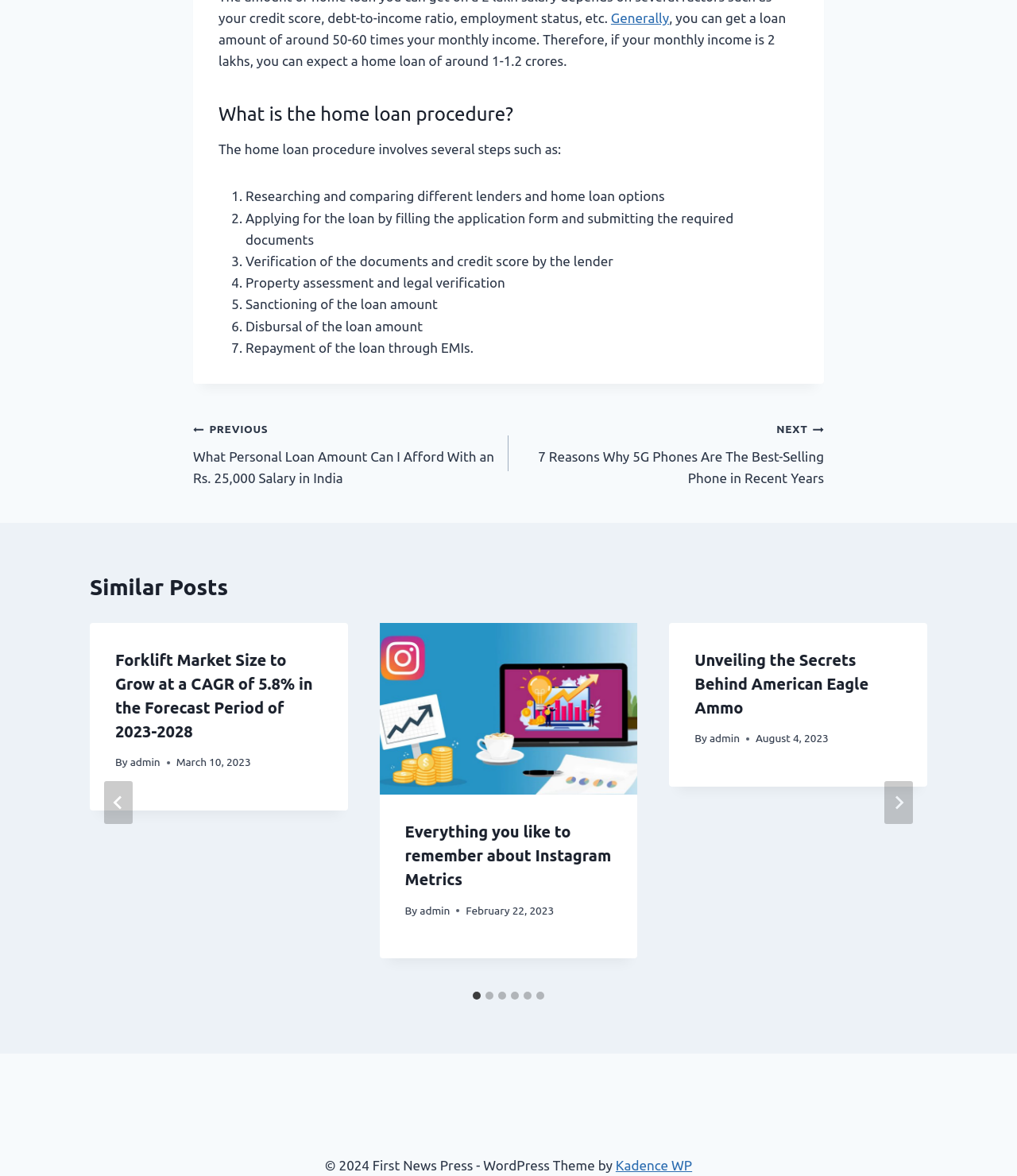Identify the bounding box coordinates for the element you need to click to achieve the following task: "Click on the 'NEXT 7 Reasons Why 5G Phones Are The Best-Selling Phone in Recent Years' link". The coordinates must be four float values ranging from 0 to 1, formatted as [left, top, right, bottom].

[0.5, 0.355, 0.81, 0.416]